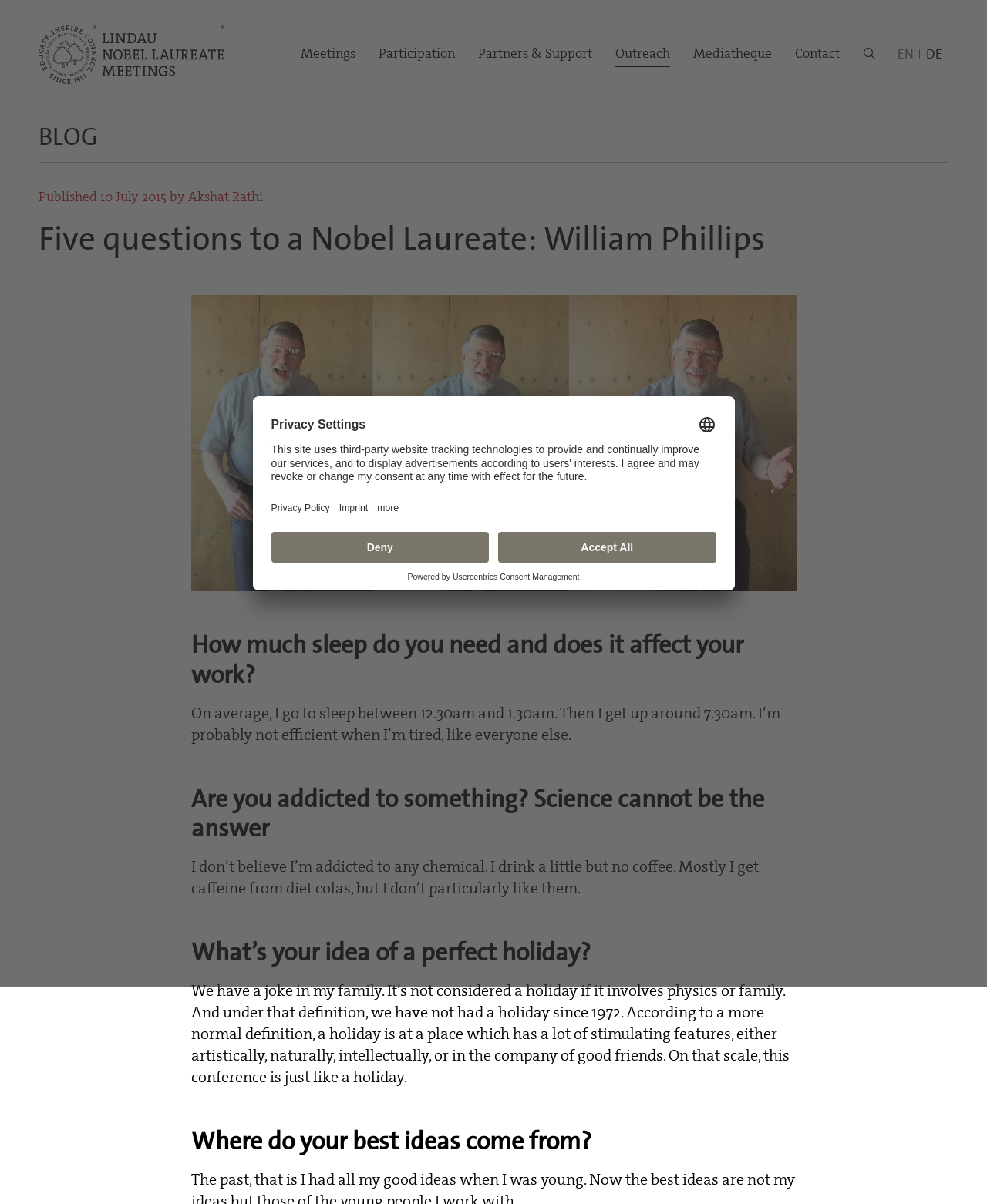Find the bounding box of the web element that fits this description: "alt="Lindau Nobel Laureate Meetings"".

[0.039, 0.021, 0.227, 0.07]